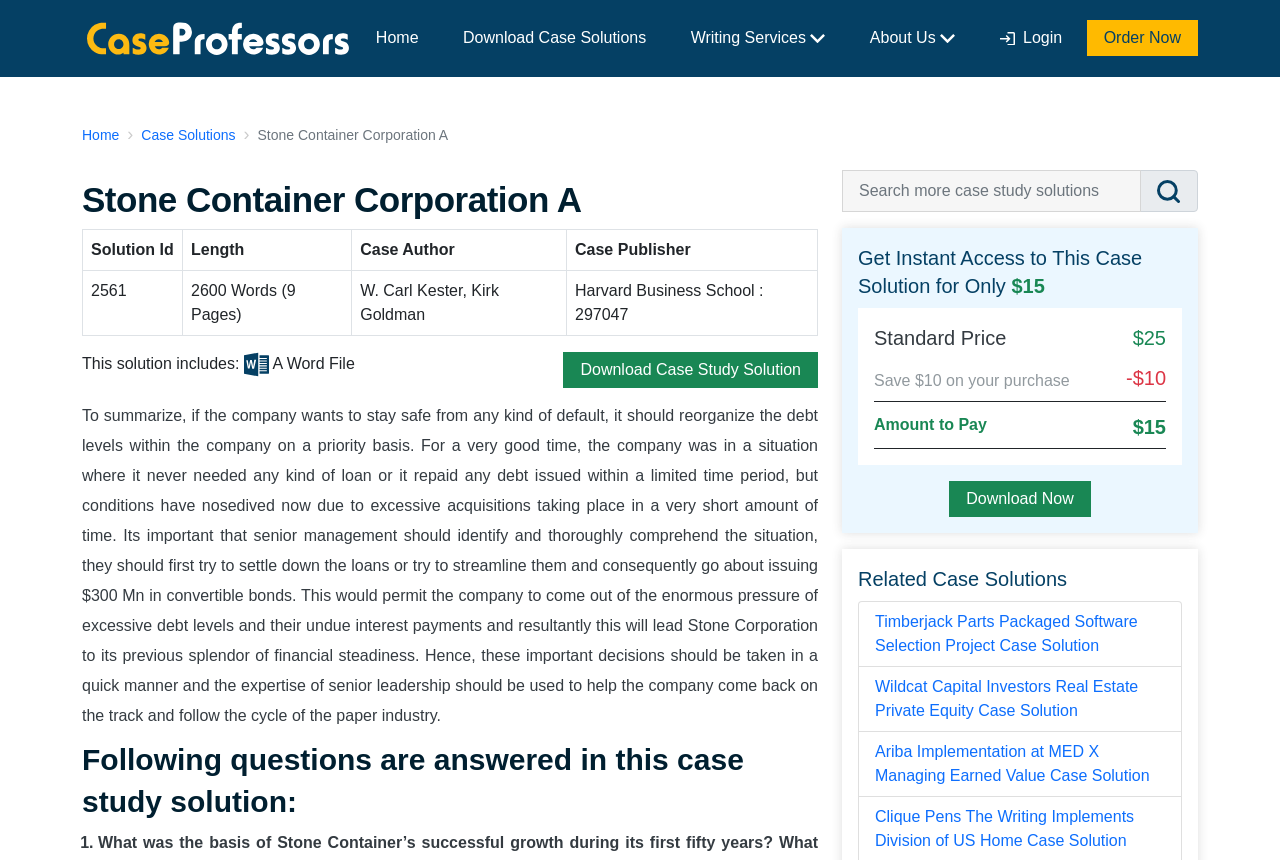What is the name of the case study?
Use the information from the image to give a detailed answer to the question.

The name of the case study can be found in the heading element with the text 'Stone Container Corporation A' which is located at the top of the webpage.